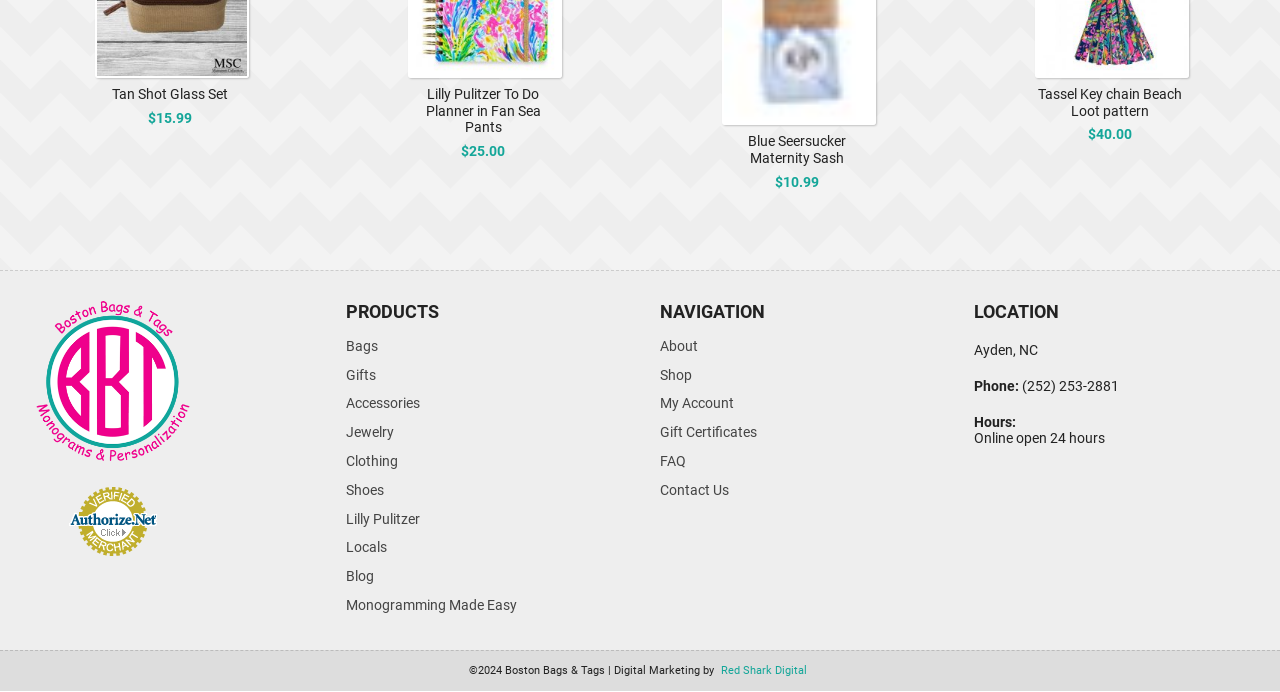Respond concisely with one word or phrase to the following query:
What type of products are listed on this webpage?

Gifts, Accessories, etc.